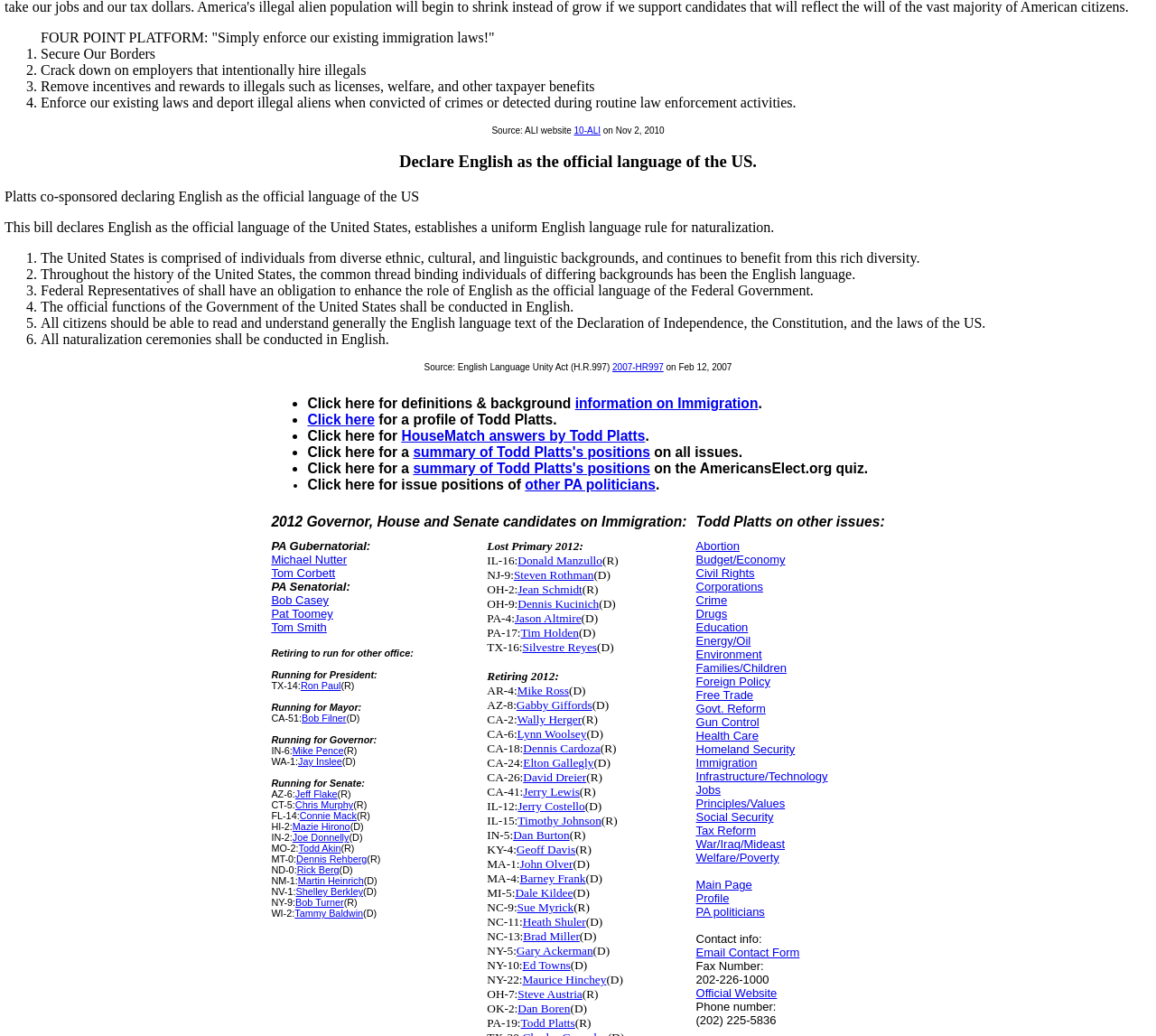Find and indicate the bounding box coordinates of the region you should select to follow the given instruction: "View the profile of Todd Platts.".

[0.266, 0.398, 0.324, 0.413]